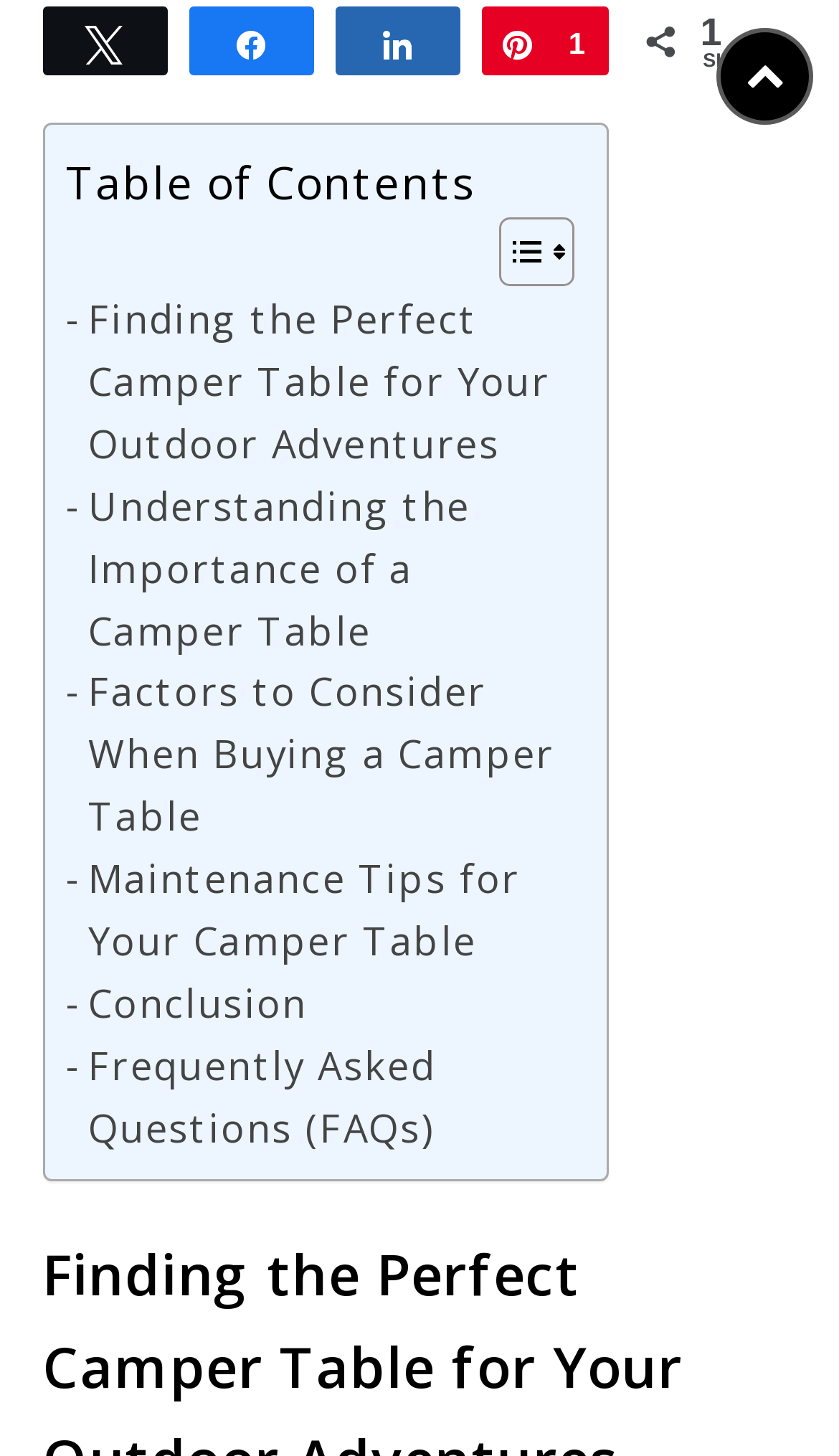Identify the bounding box coordinates for the region of the element that should be clicked to carry out the instruction: "Click on the button at the bottom right". The bounding box coordinates should be four float numbers between 0 and 1, i.e., [left, top, right, bottom].

[0.854, 0.019, 0.969, 0.086]